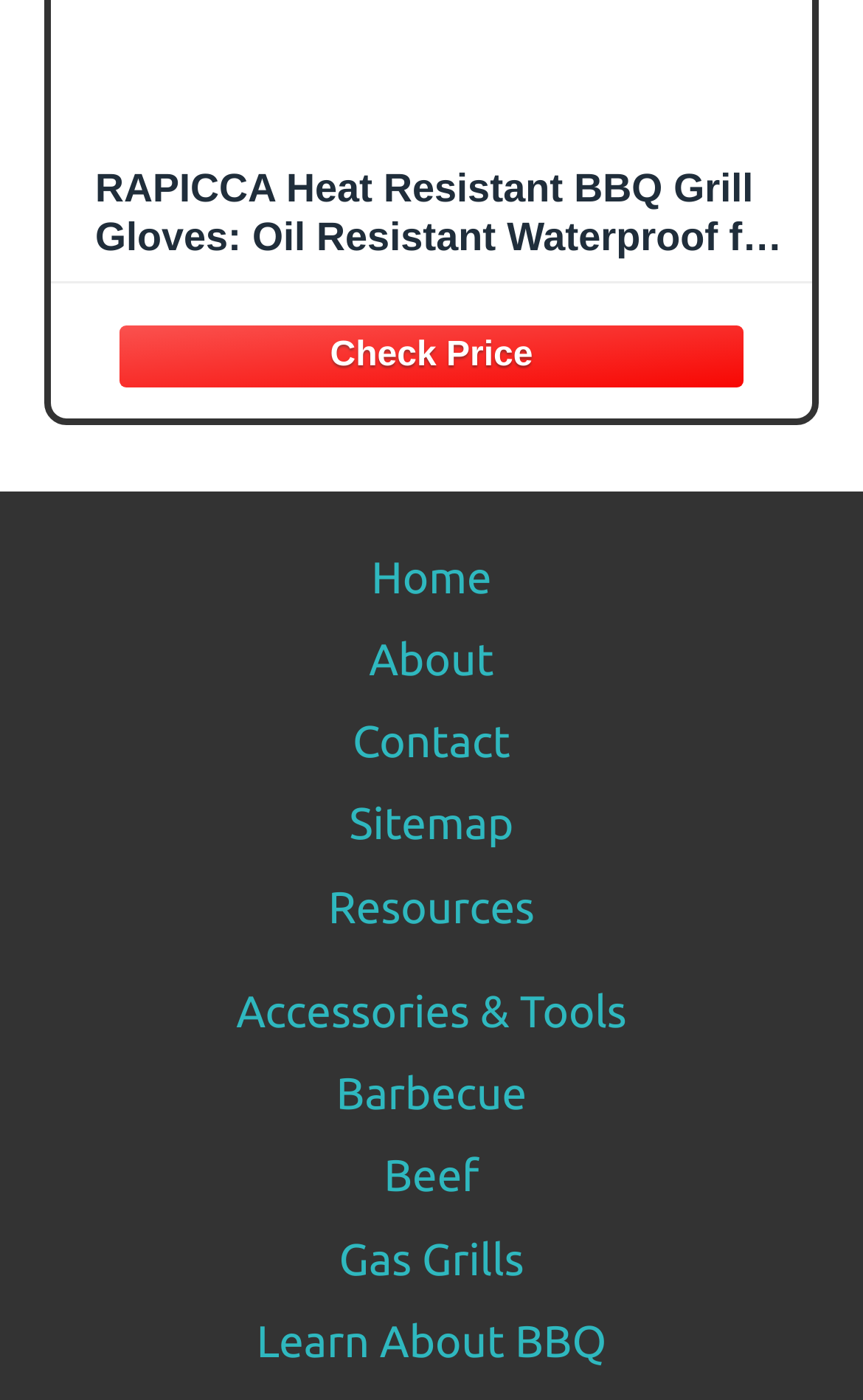Respond to the question with just a single word or phrase: 
What is the call-to-action text for the product?

Check Price